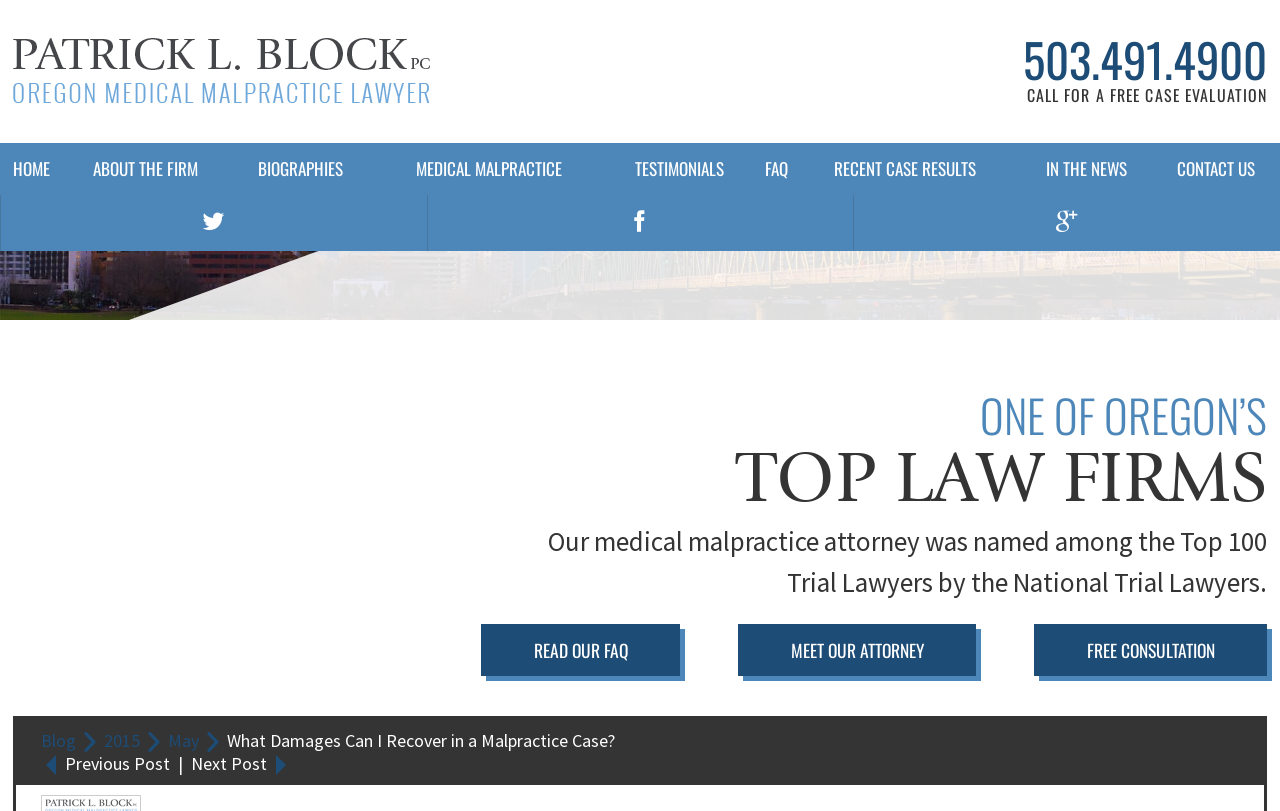How many links are in the main navigation menu?
Using the image as a reference, give a one-word or short phrase answer.

11